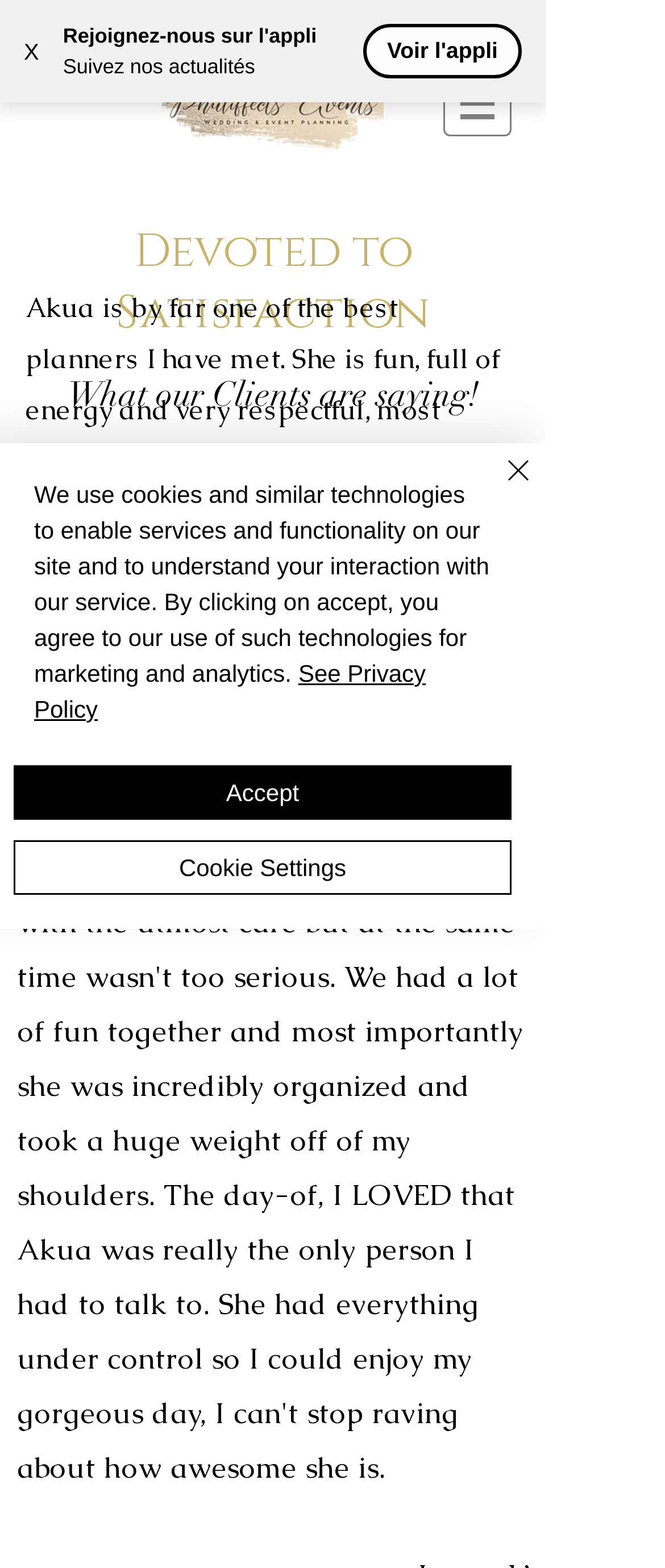Bounding box coordinates are specified in the format (top-left x, top-left y, bottom-right x, bottom-right y). All values are floating point numbers bounded between 0 and 1. Please provide the bounding box coordinate of the region this sentence describes: Cookie Settings

[0.021, 0.536, 0.769, 0.571]